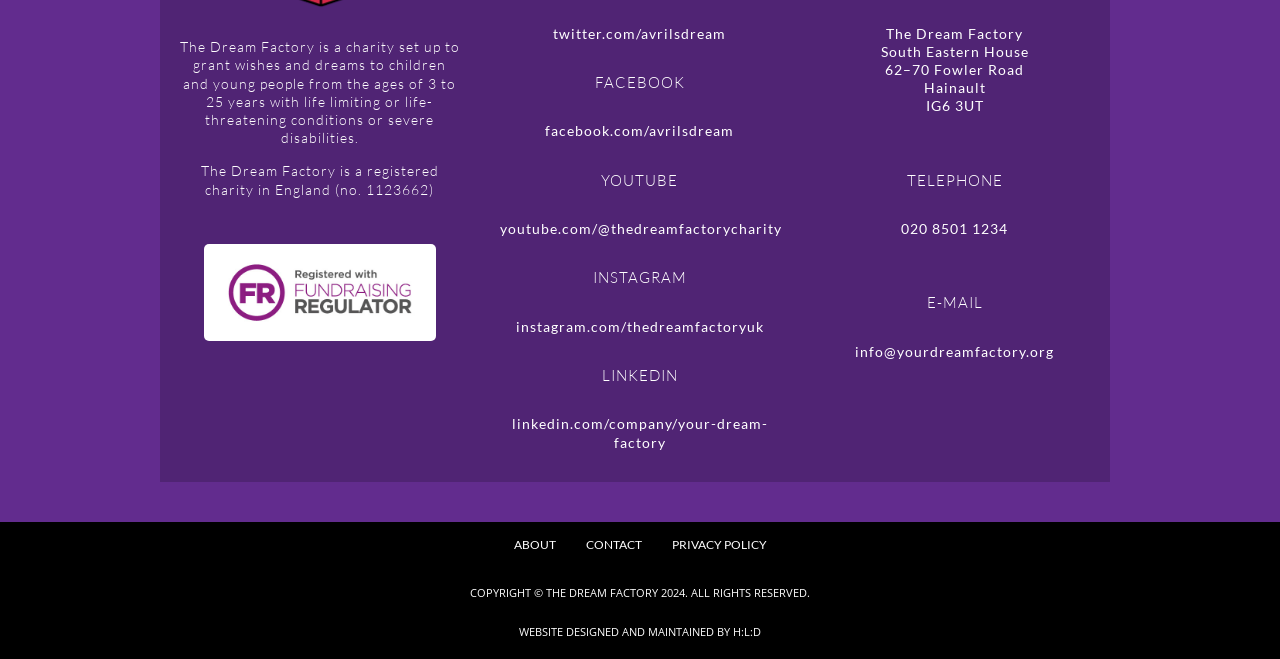Show me the bounding box coordinates of the clickable region to achieve the task as per the instruction: "watch YouTube videos".

[0.391, 0.334, 0.611, 0.36]